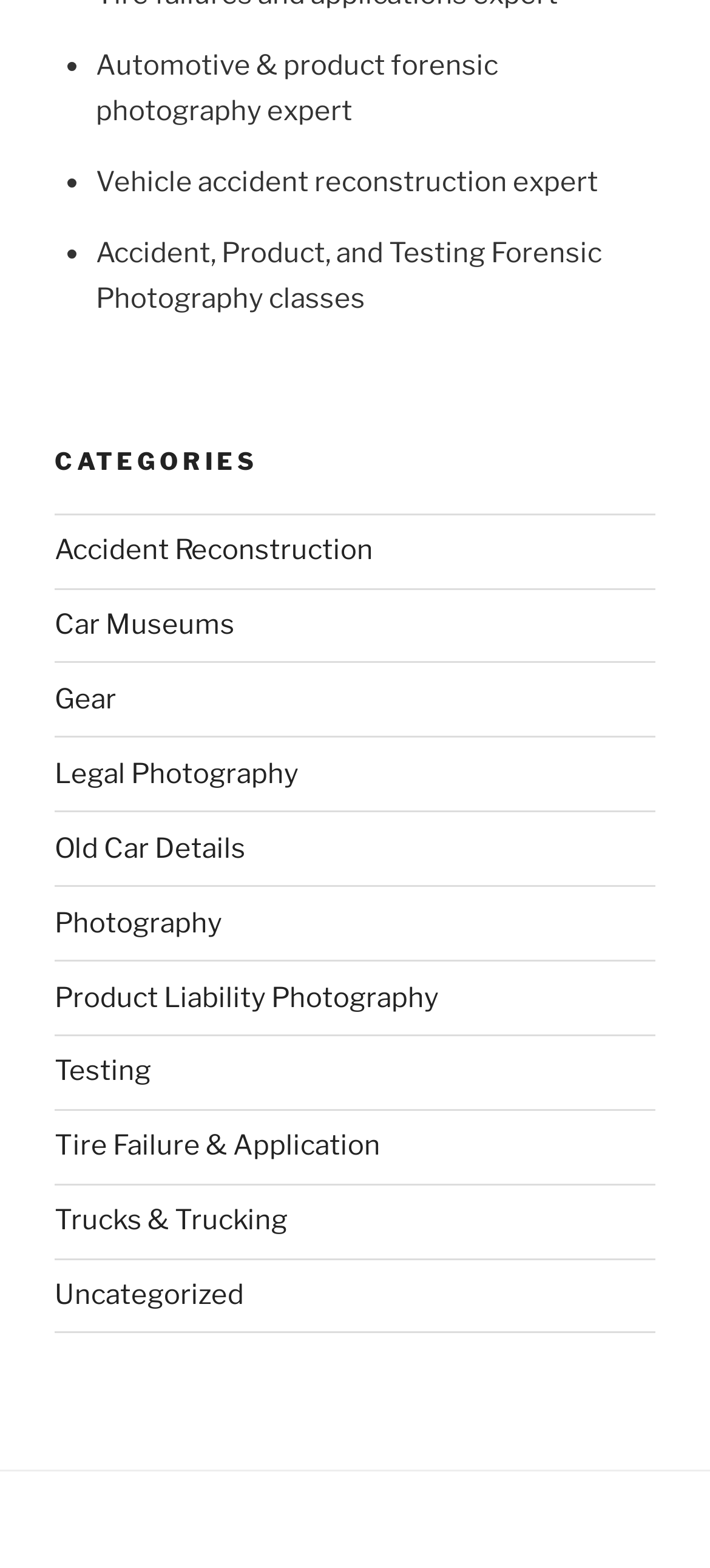Using the element description: "Testing", determine the bounding box coordinates. The coordinates should be in the format [left, top, right, bottom], with values between 0 and 1.

[0.077, 0.673, 0.213, 0.694]